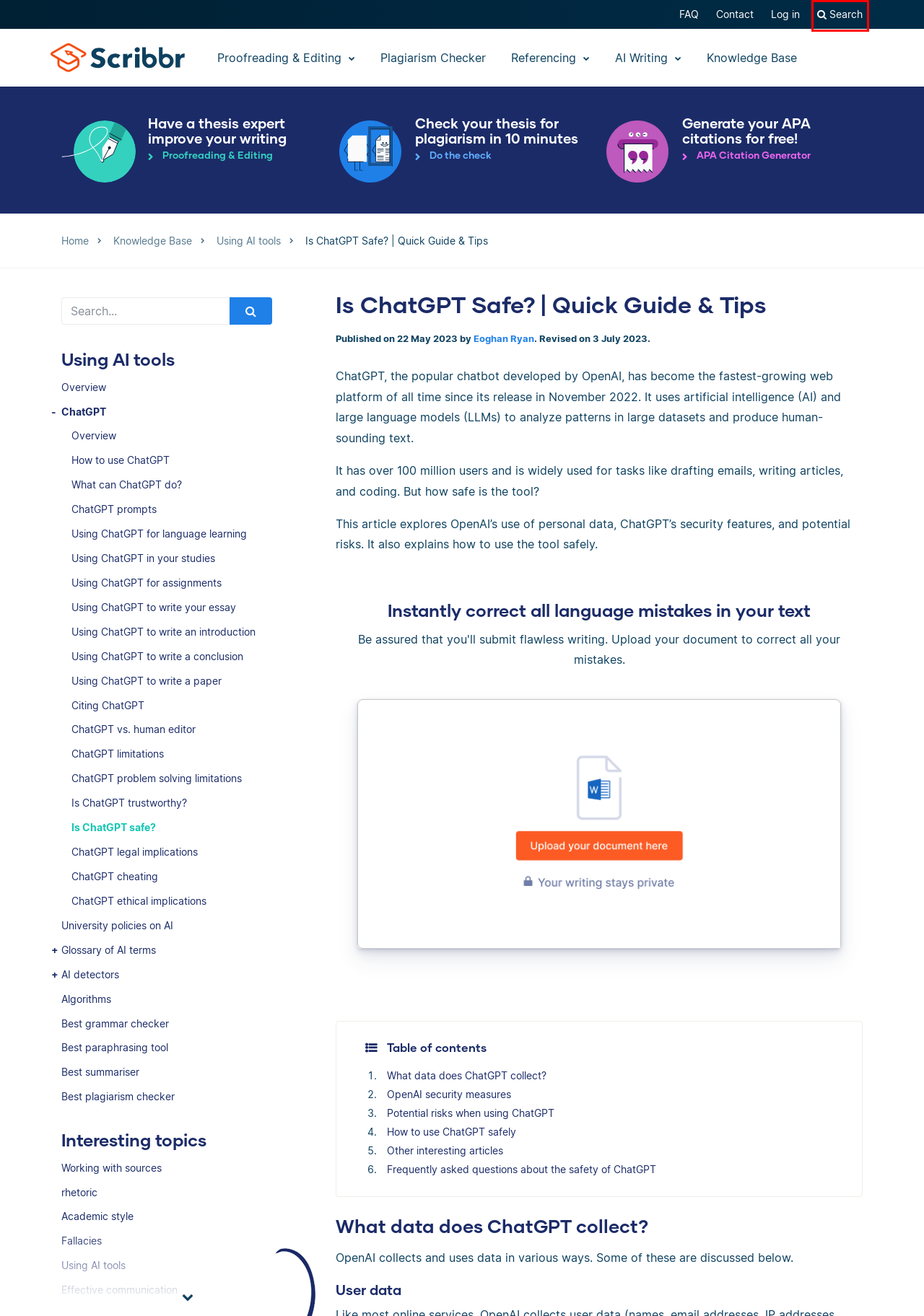Analyze the given webpage screenshot and identify the UI element within the red bounding box. Select the webpage description that best matches what you expect the new webpage to look like after clicking the element. Here are the candidates:
A. Search for ""
B. AI Writing Tools | Definition, Uses & Implications
C. What Is an Algorithm? | Definition & Examples
D. Dissertation Editing & Proofreading Services by UK editors | Rated 4.9/5
E. ChatGPT Does Not Solve All Academic Writing Problems
F. Contact Scribbr | Chat, Email or Call with our Support Team
G. What Can ChatGPT Do? | Suggestions & Examples
H. Academic style

A